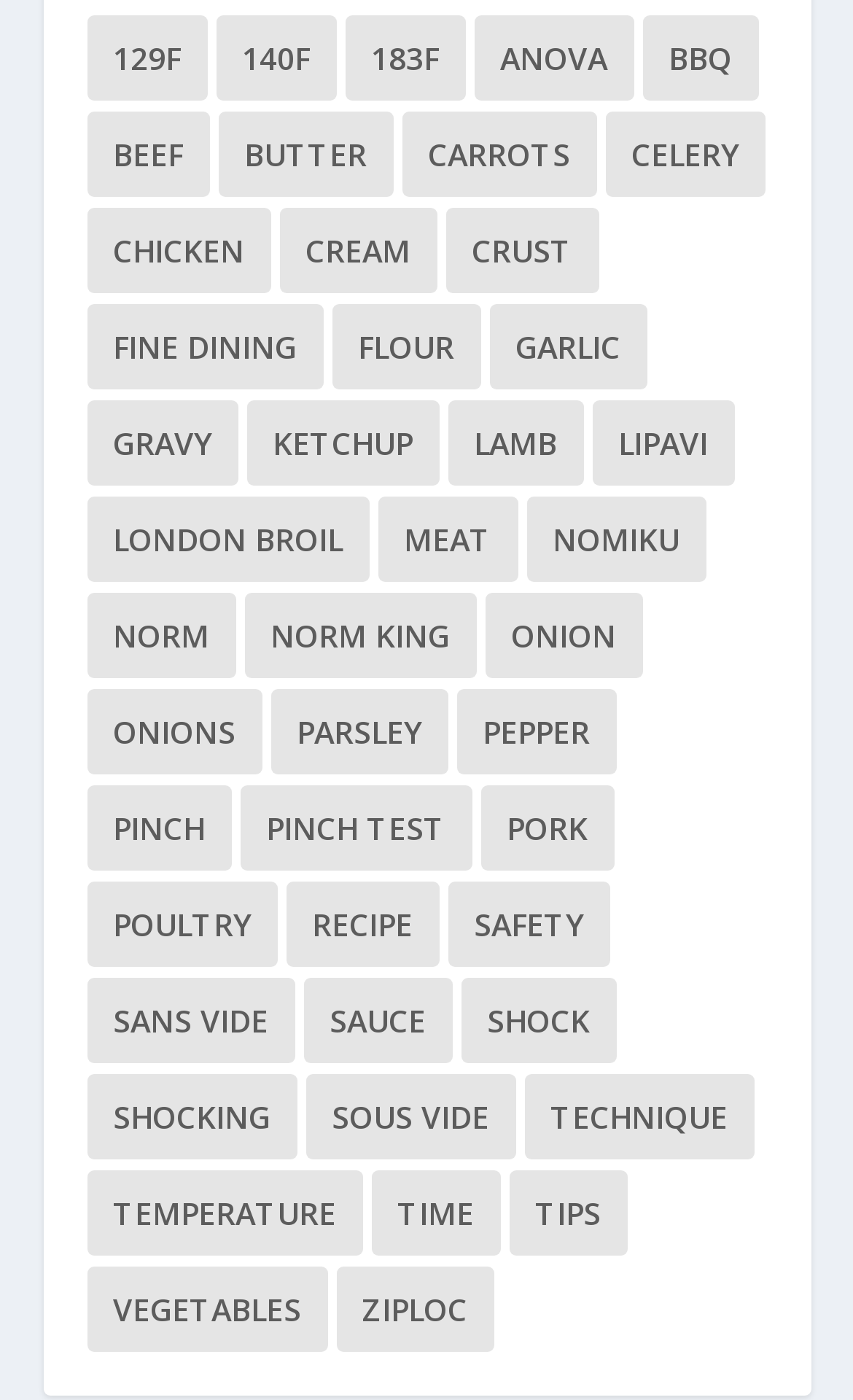Examine the image carefully and respond to the question with a detailed answer: 
How many items are in the 'sous vide' category?

I found the link element with the text 'SOUS VIDE' and looked at its corresponding link text, which says '(94 items)'. Therefore, there are 94 items in the 'sous vide' category.